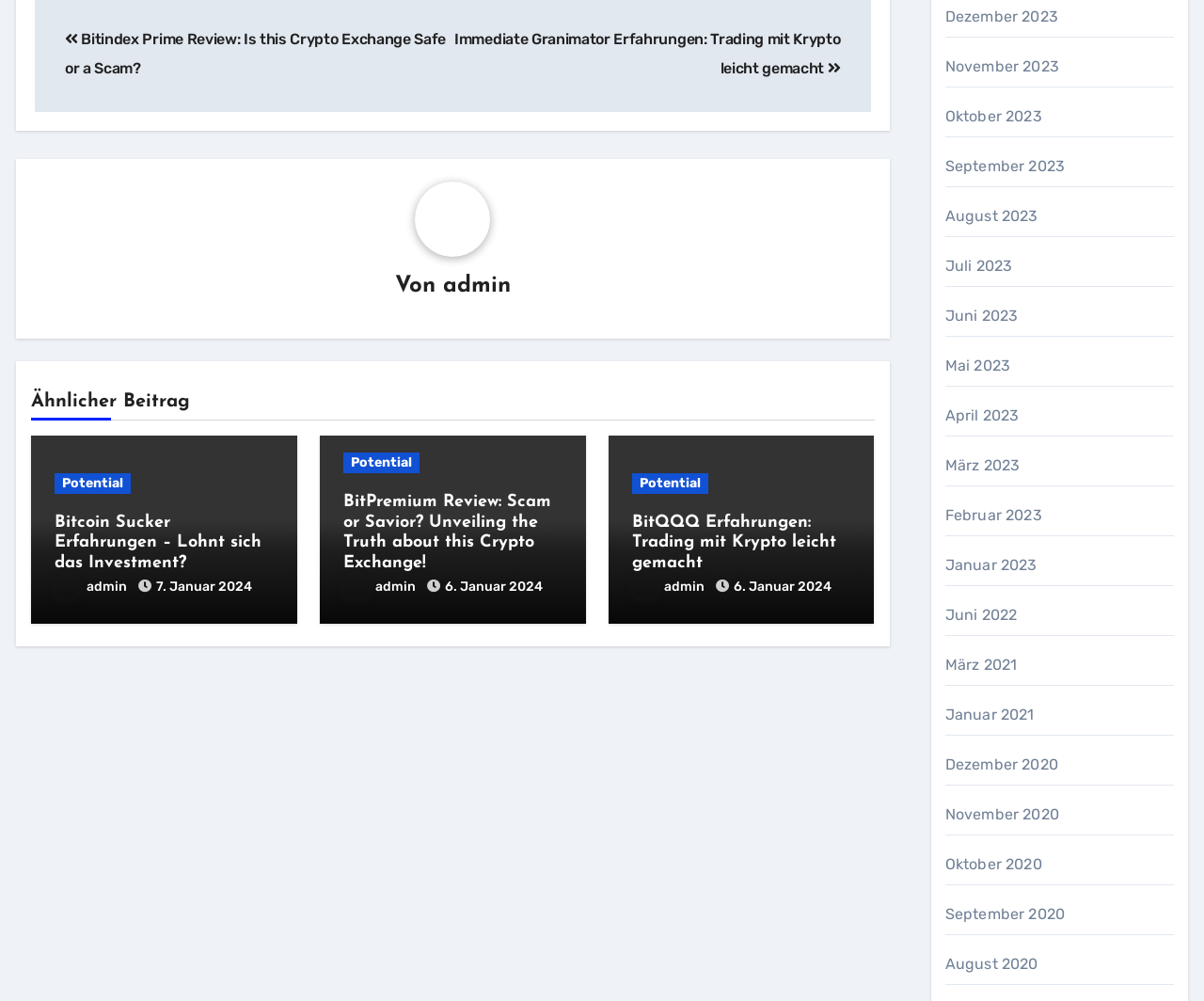Locate the bounding box coordinates of the element I should click to achieve the following instruction: "Check out BitPremium Review".

[0.285, 0.492, 0.467, 0.573]